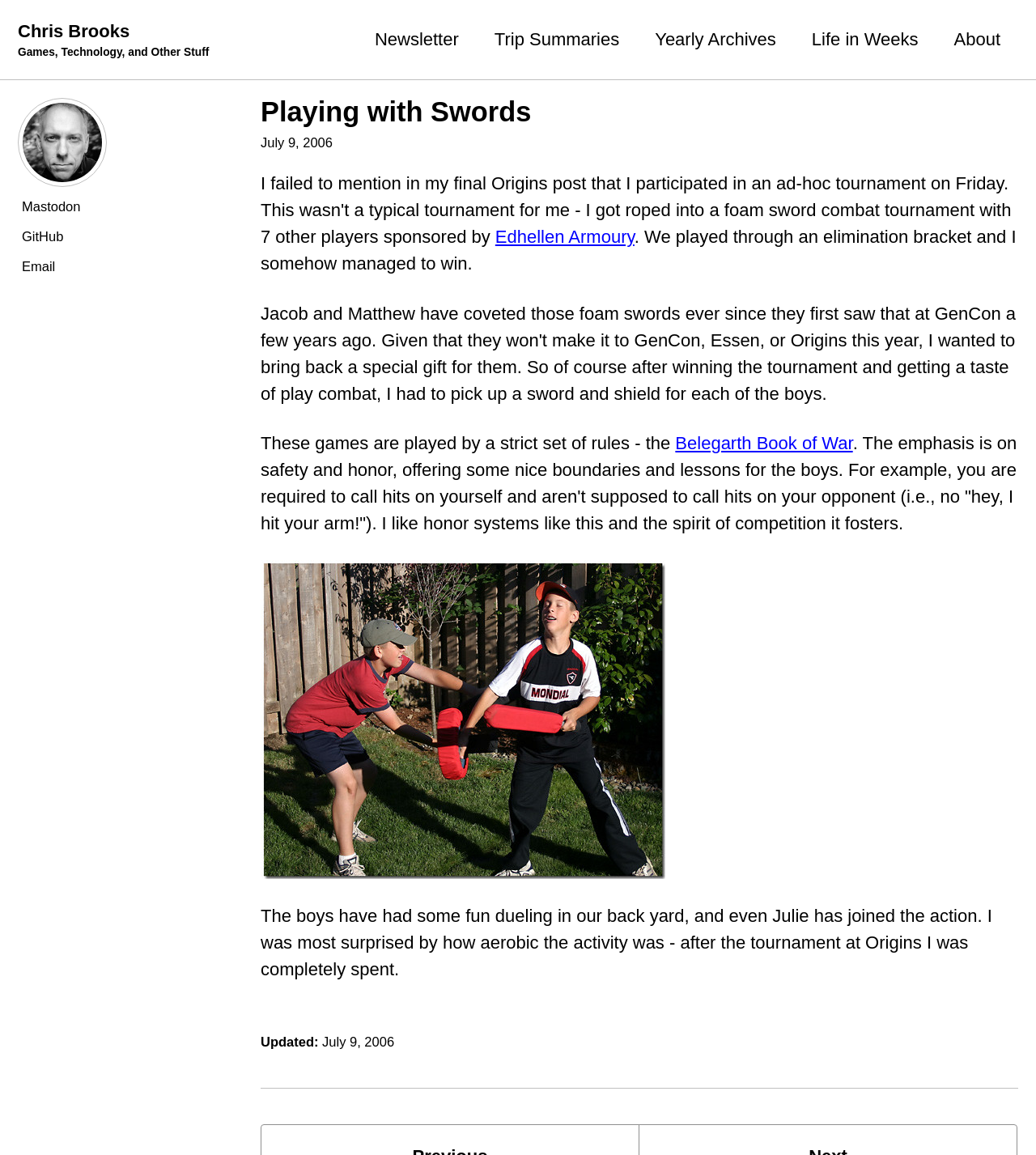Based on the element description Email, identify the bounding box of the UI element in the given webpage screenshot. The coordinates should be in the format (top-left x, top-left y, bottom-right x, bottom-right y) and must be between 0 and 1.

[0.017, 0.22, 0.234, 0.241]